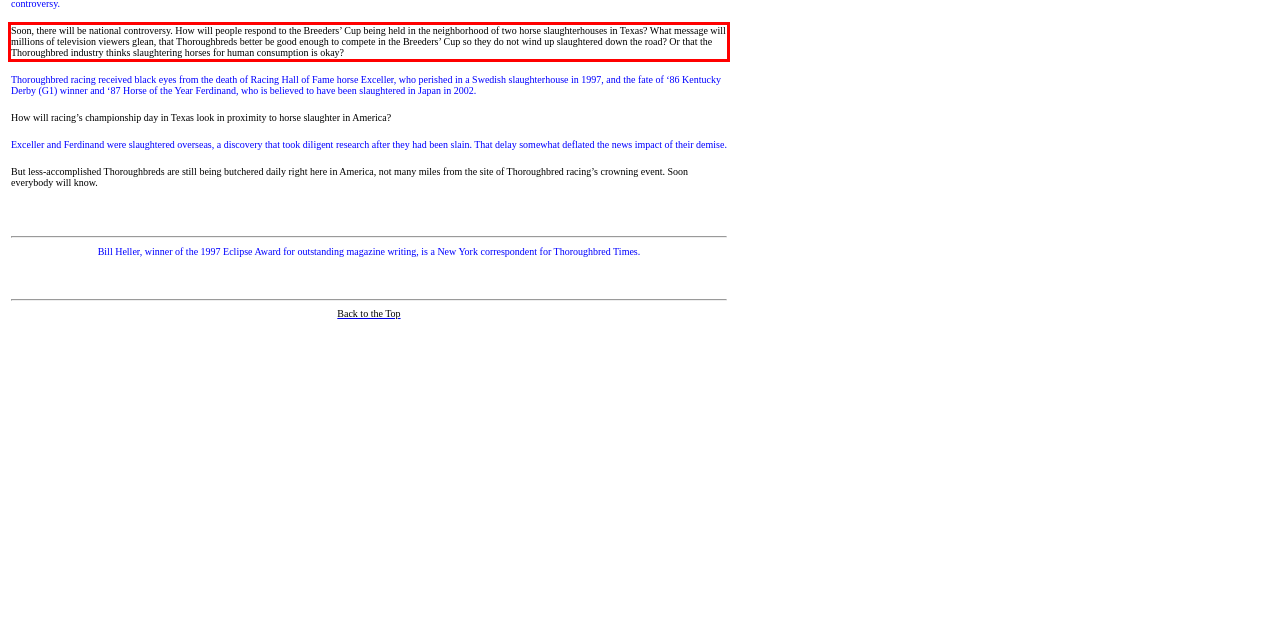Given a screenshot of a webpage containing a red rectangle bounding box, extract and provide the text content found within the red bounding box.

Soon, there will be national controversy. How will people respond to the Breeders’ Cup being held in the neighborhood of two horse slaughterhouses in Texas? What message will millions of television viewers glean, that Thoroughbreds better be good enough to compete in the Breeders’ Cup so they do not wind up slaughtered down the road? Or that the Thoroughbred industry thinks slaughtering horses for human consumption is okay?